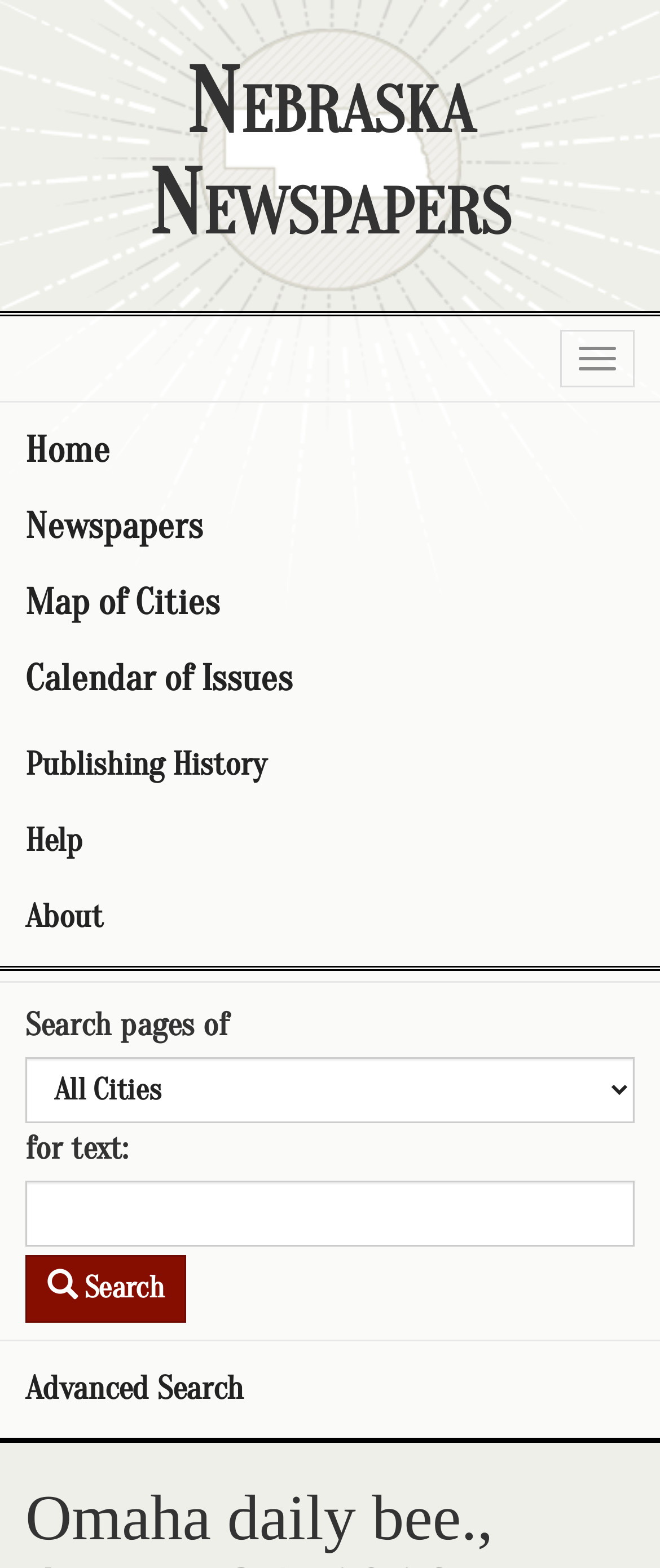Based on the element description, predict the bounding box coordinates (top-left x, top-left y, bottom-right x, bottom-right y) for the UI element in the screenshot: Toggle navigation

[0.849, 0.21, 0.962, 0.247]